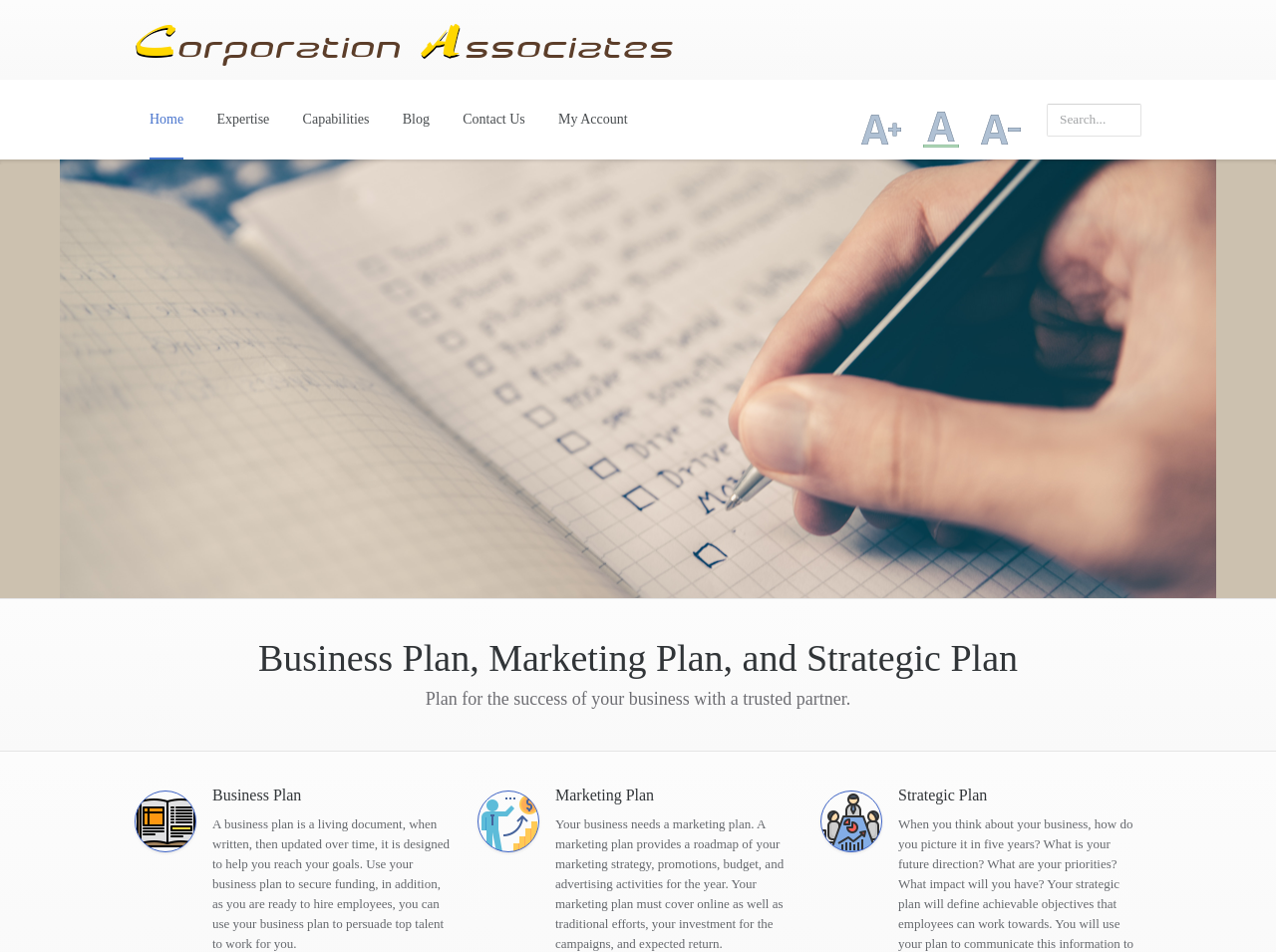Please analyze the image and give a detailed answer to the question:
How many main navigation links are there?

The main navigation links can be found at the top of the webpage, and they are 'Home', 'Expertise', 'Capabilities', 'Blog', 'Contact Us', and 'My Account'. I counted these links by looking at the links with text content that are positioned horizontally next to each other.